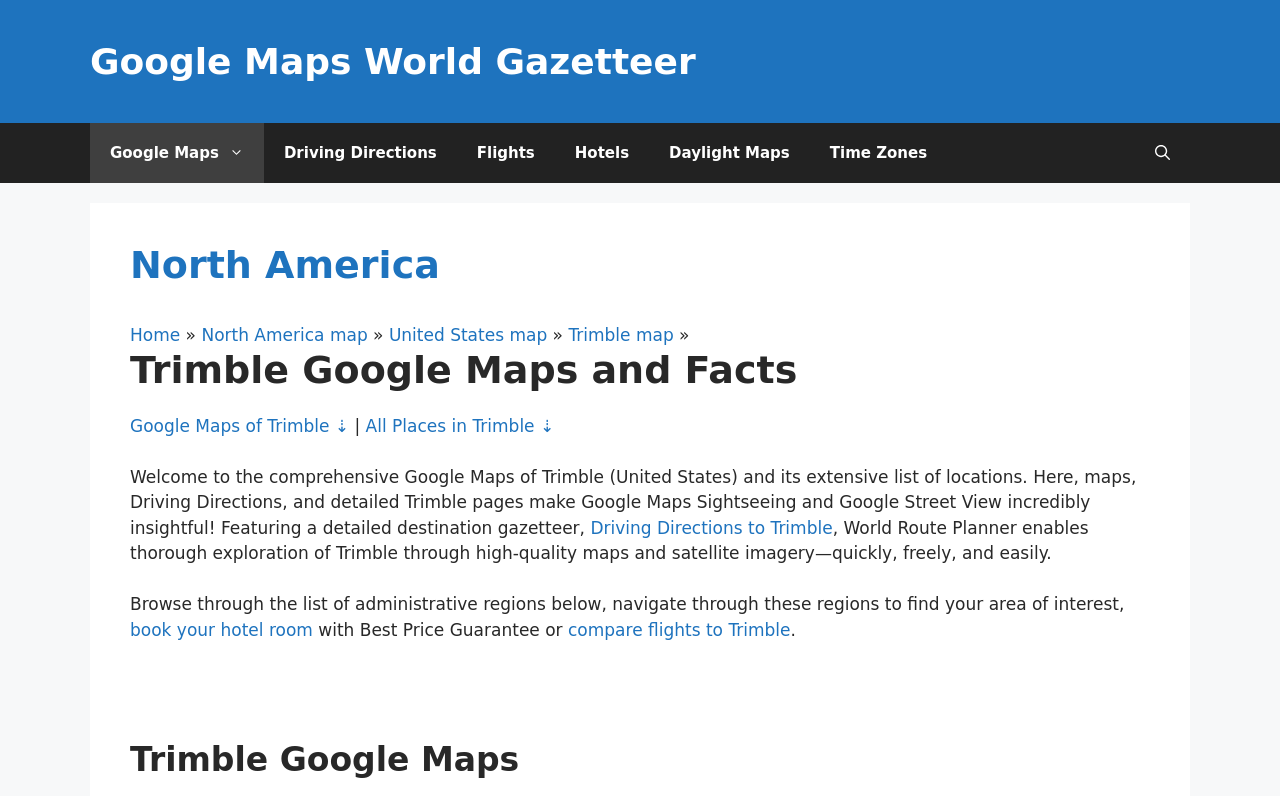Identify the bounding box coordinates necessary to click and complete the given instruction: "Get driving directions".

[0.206, 0.155, 0.357, 0.23]